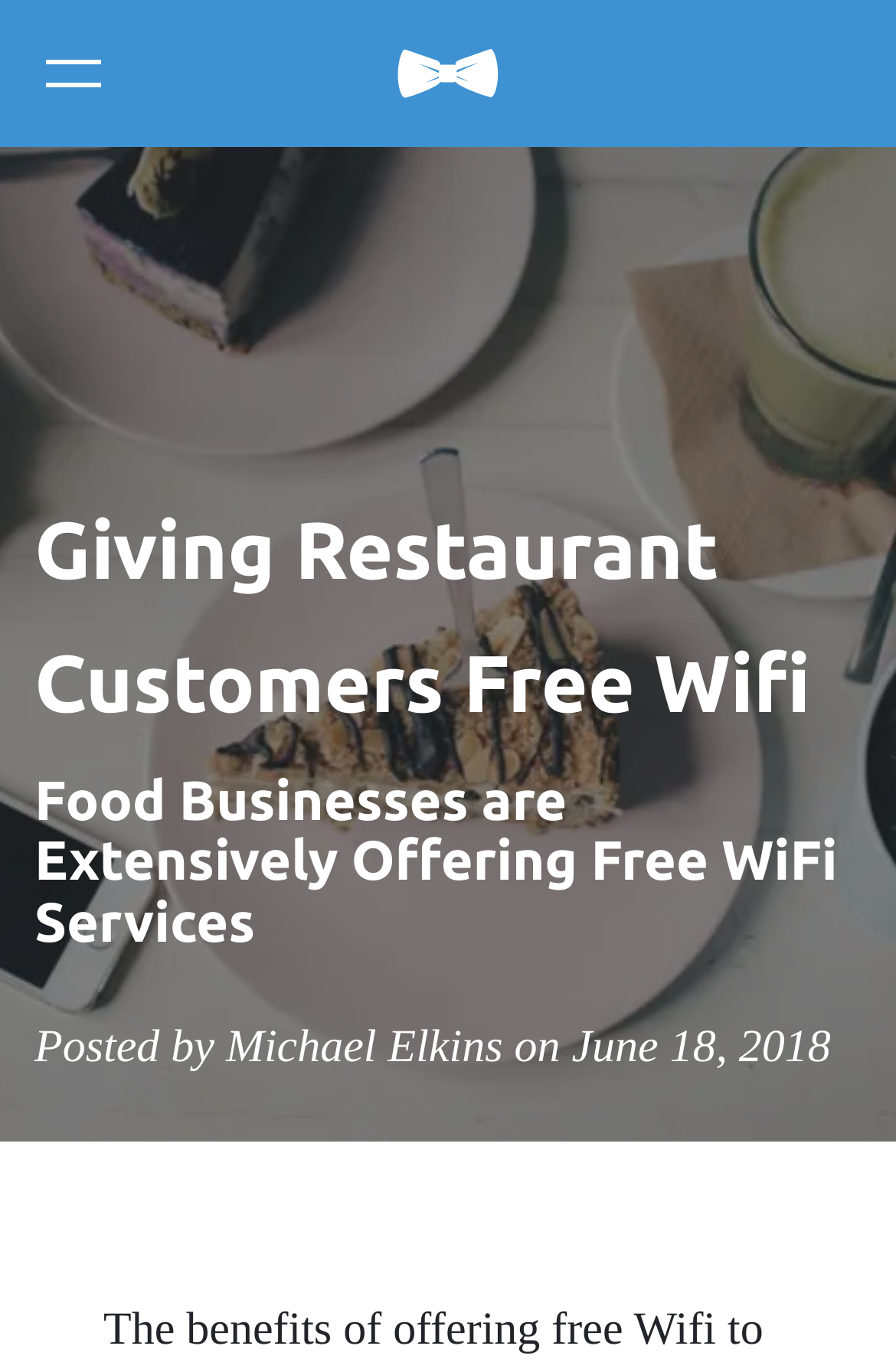Point out the bounding box coordinates of the section to click in order to follow this instruction: "Read the 'Food Businesses are Extensively Offering Free WiFi Services' heading".

[0.038, 0.562, 0.962, 0.695]